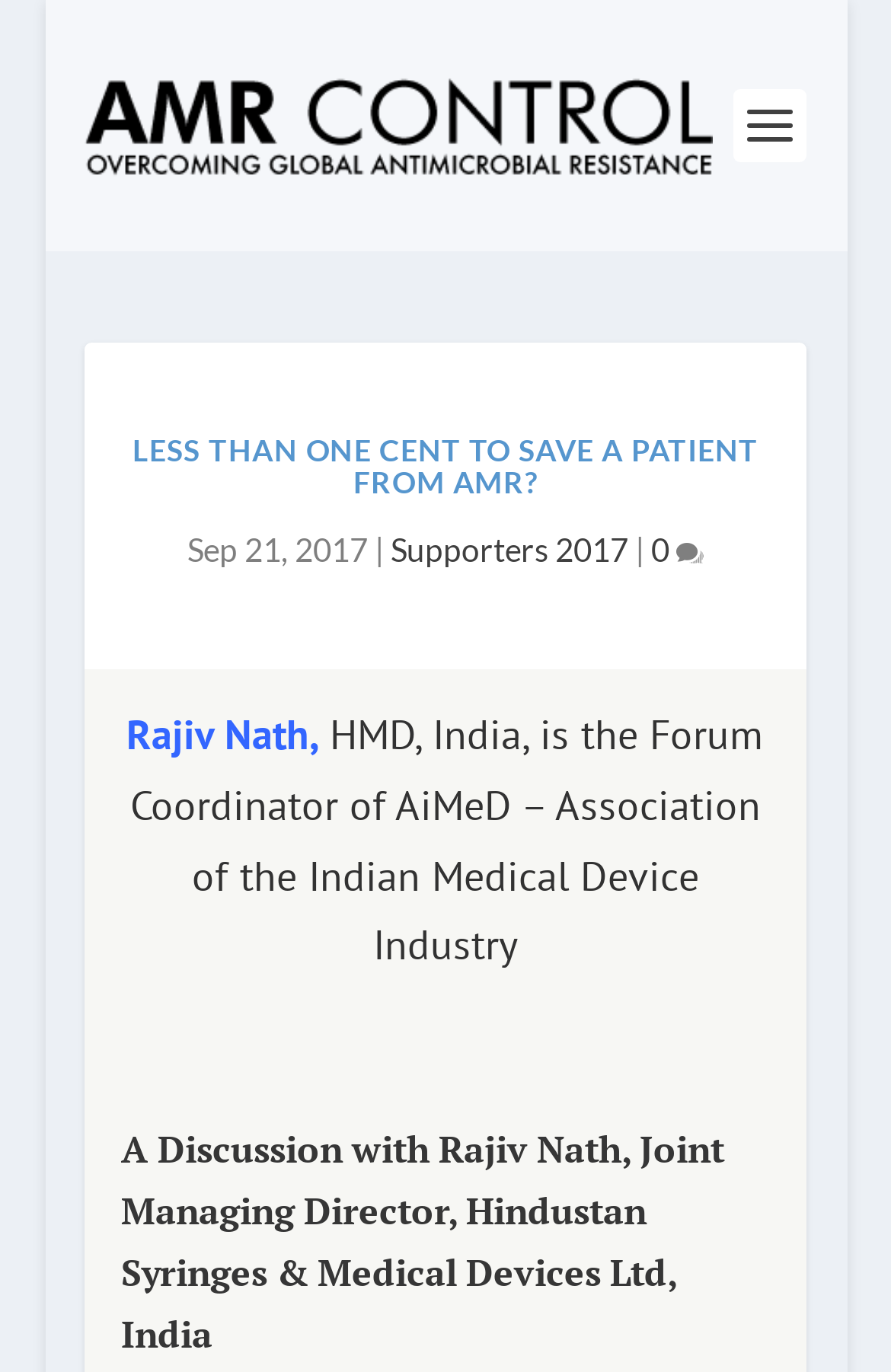Utilize the information from the image to answer the question in detail:
Who is the Forum Coordinator of AiMeD?

I found the answer by looking at the text 'Rajiv Nath, HMD, India, is the Forum Coordinator of AiMeD – Association of the Indian Medical Device Industry' which is a description about Rajiv Nath.